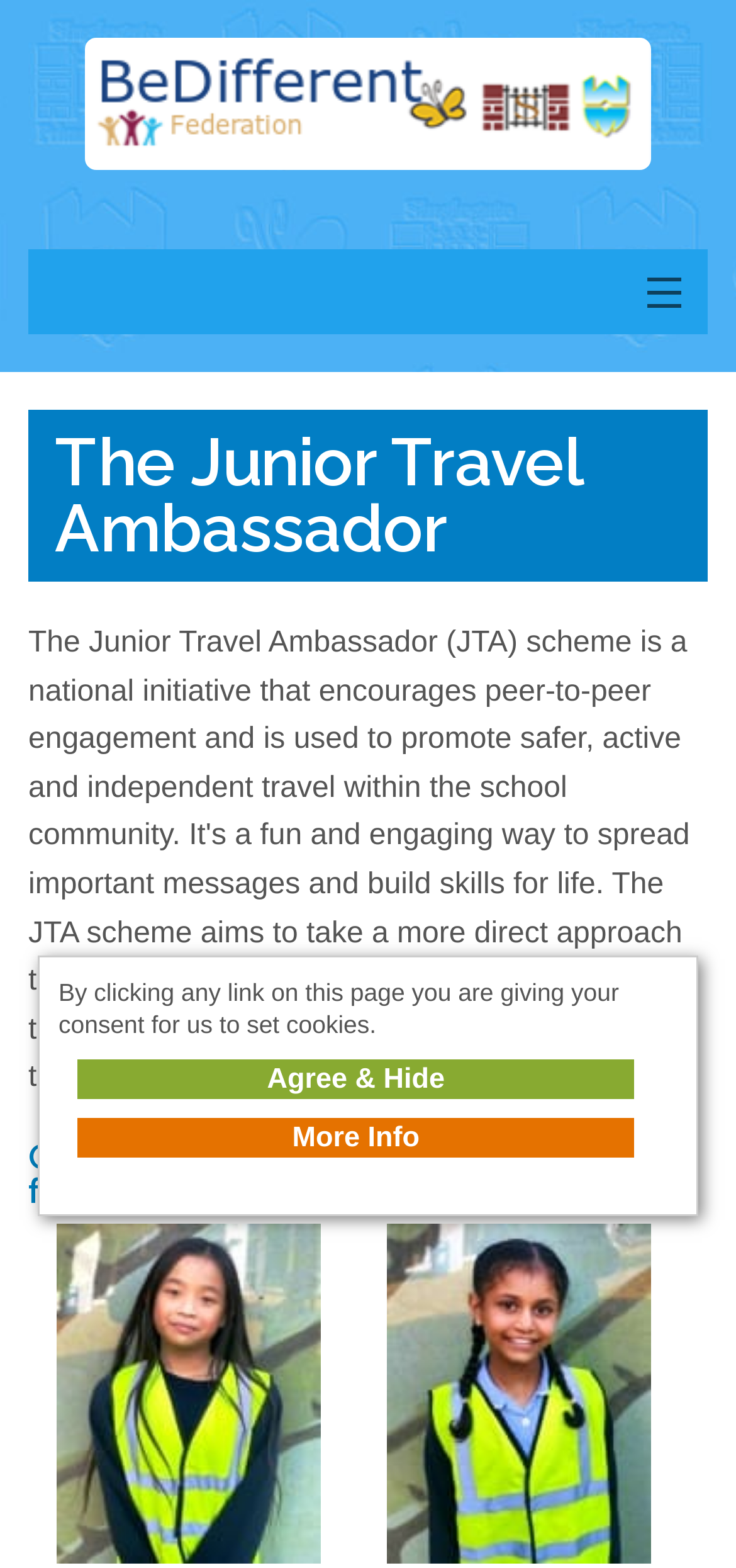Identify the bounding box coordinates for the UI element described as follows: Our Schools. Use the format (top-left x, top-left y, bottom-right x, bottom-right y) and ensure all values are floating point numbers between 0 and 1.

[0.038, 0.342, 0.962, 0.405]